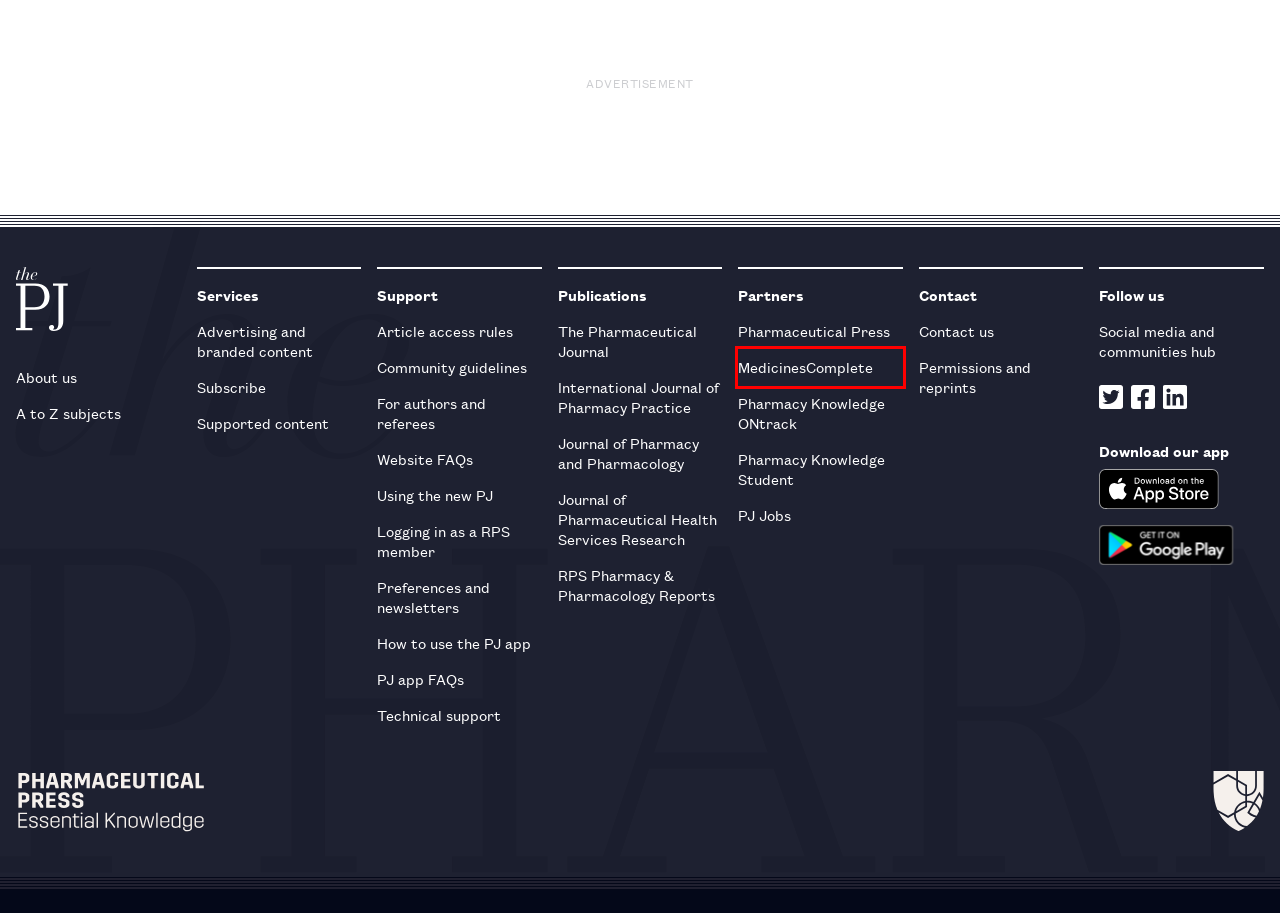Observe the webpage screenshot and focus on the red bounding box surrounding a UI element. Choose the most appropriate webpage description that corresponds to the new webpage after clicking the element in the bounding box. Here are the candidates:
A. MedicinesComplete — Log in
B. Website FAQs - The Pharmaceutical Journal
C. PJ app FAQs - The Pharmaceutical Journal
D. Using the new PJ - The Pharmaceutical Journal
E. About us - The Pharmaceutical Journal
F. Home : Pharmacy Knowledge ONtrack - the ultimate pharmacy revision site
G. Permissions and reprints - The Pharmaceutical Journal
H. ‎Pharmaceutical Journal on the App Store

A